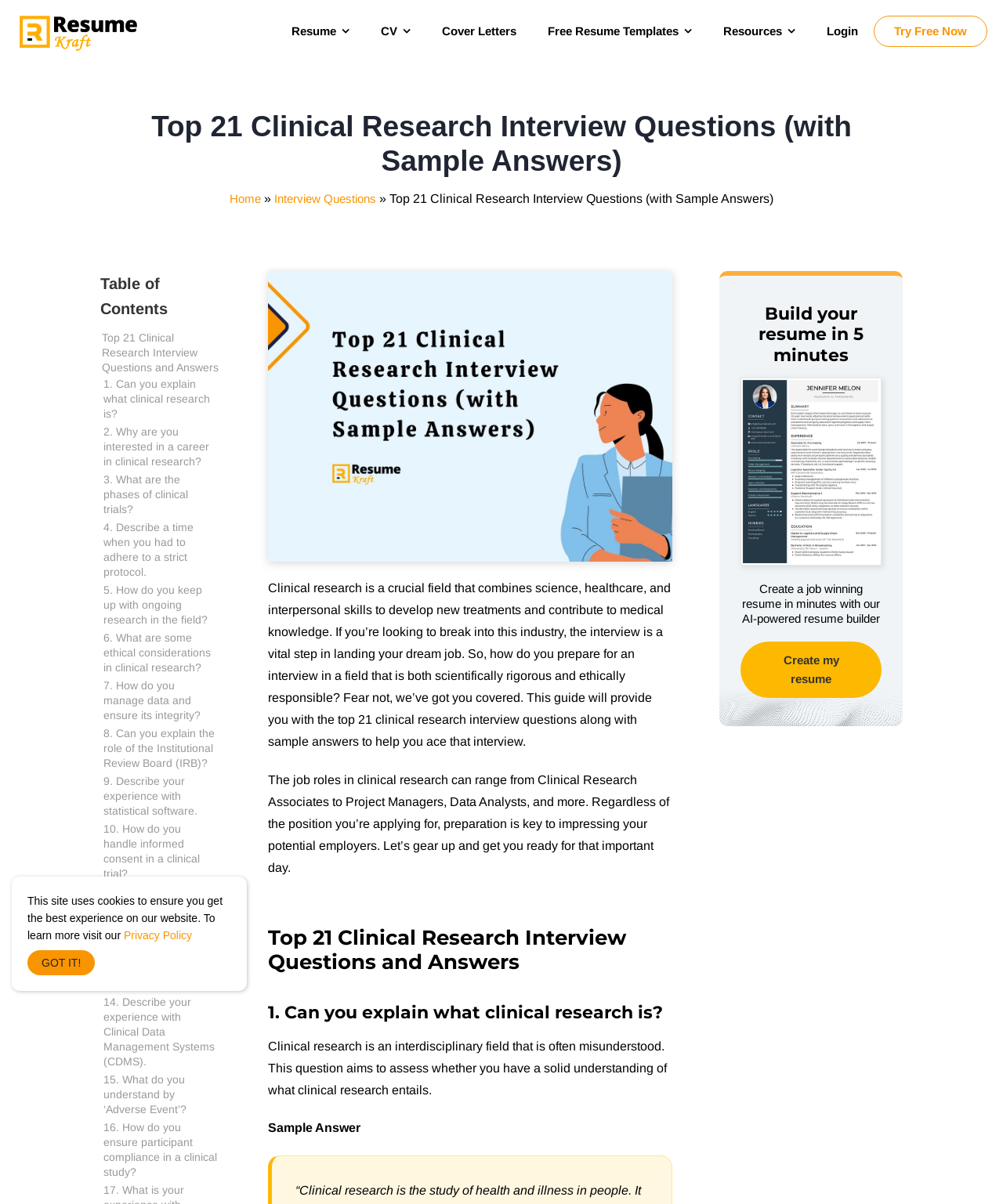What is the purpose of the 'Build your resume in 5 minutes' section?
Using the image, respond with a single word or phrase.

To create a job-winning resume